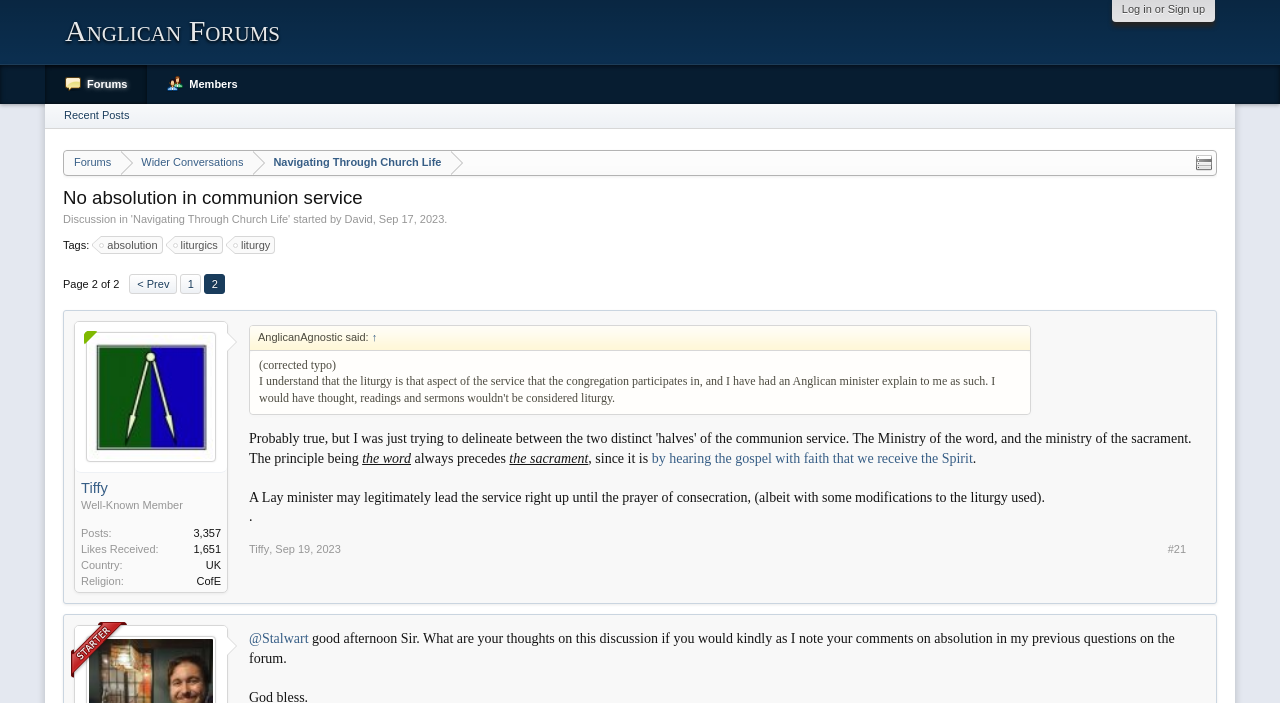Find the bounding box of the UI element described as follows: "Sep 21, 2023".

[0.221, 0.923, 0.272, 0.94]